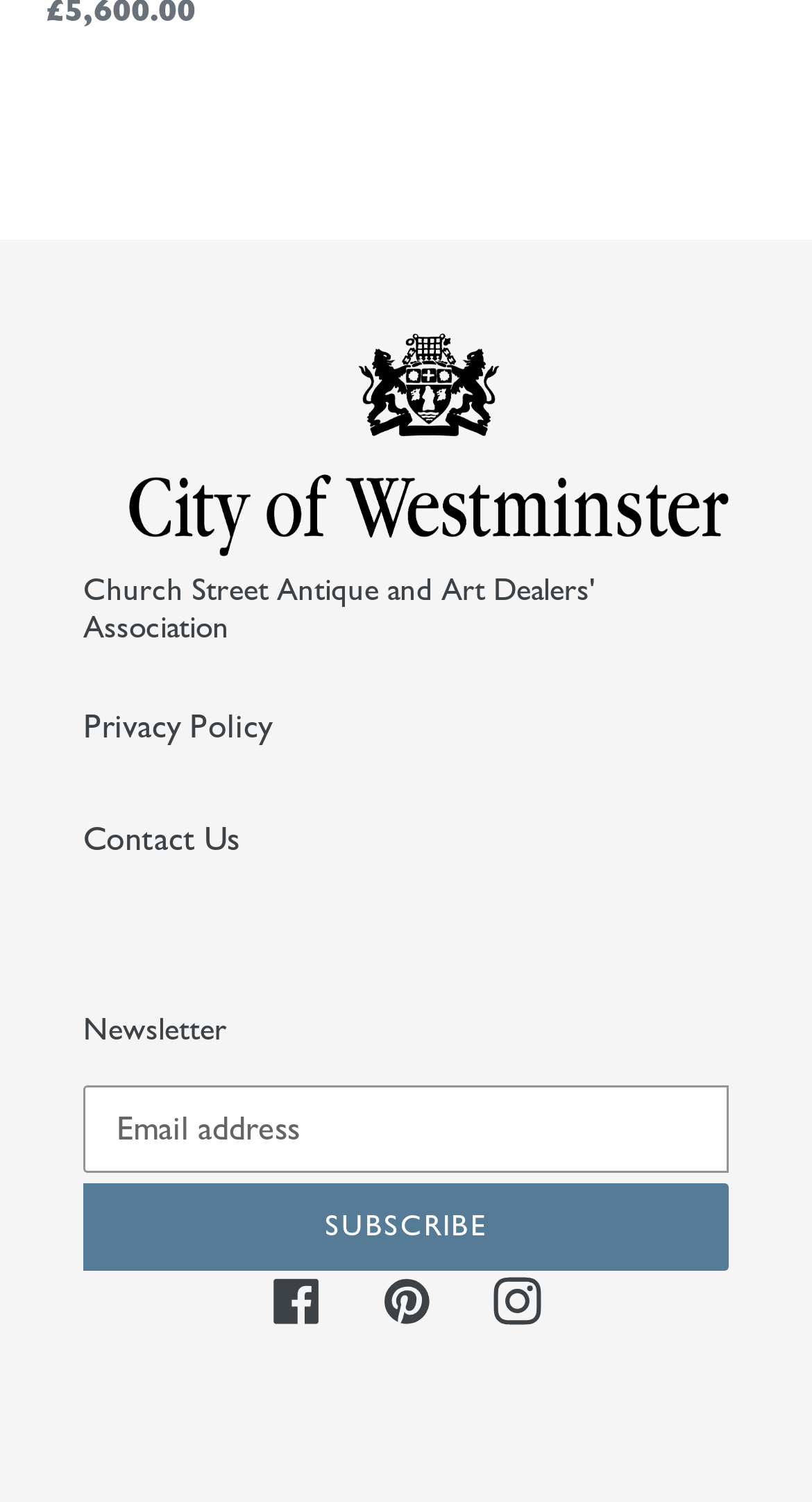What is the purpose of the textbox?
Look at the image and respond with a single word or a short phrase.

Email address